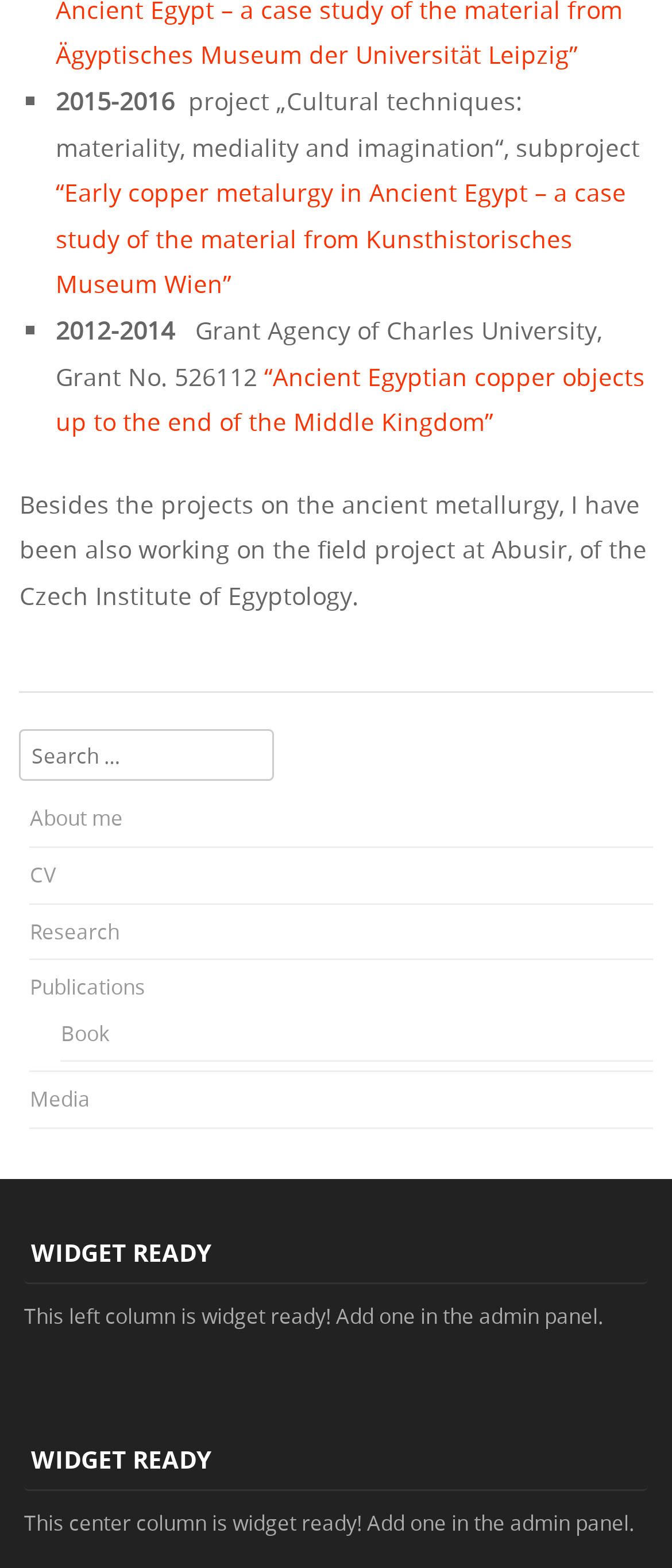Please provide a short answer using a single word or phrase for the question:
How many projects are listed on the webpage?

2